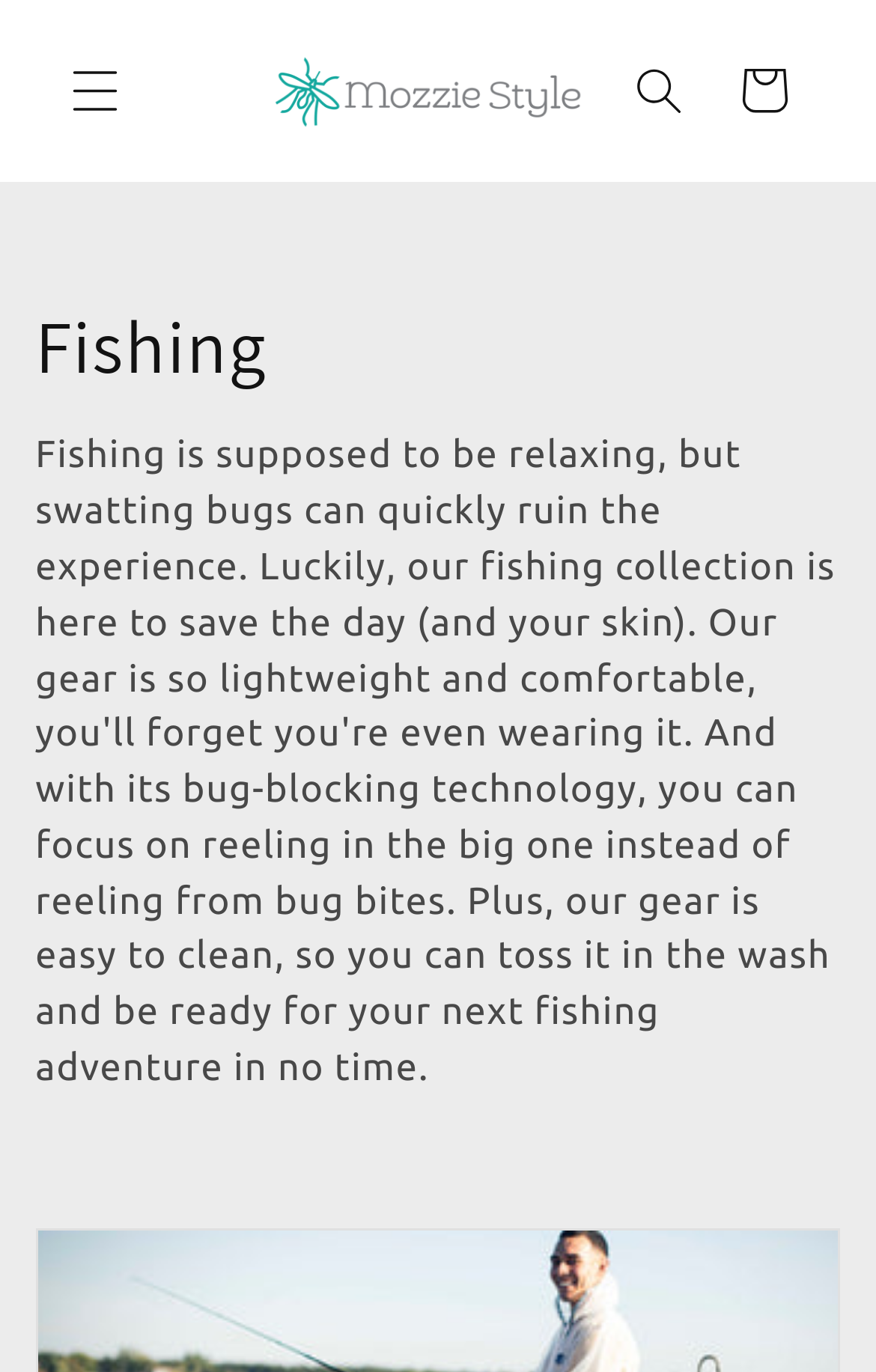What is the name of the collection?
Using the information presented in the image, please offer a detailed response to the question.

The collection name can be found in the heading element 'Collezione: Fishing' which is located at the top of the webpage, indicating that the current webpage is showcasing a collection of fishing-related products.